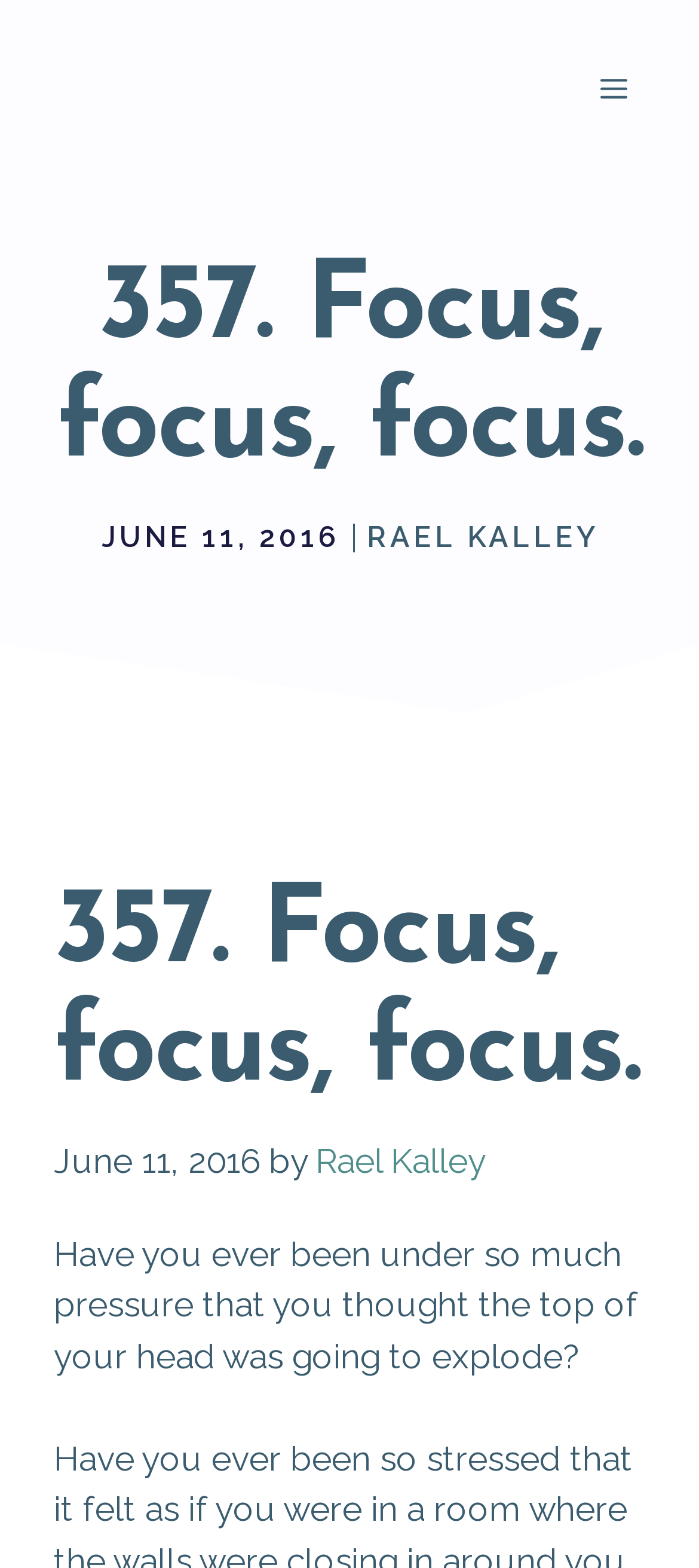Can you find and provide the title of the webpage?

357. Focus, focus, focus.